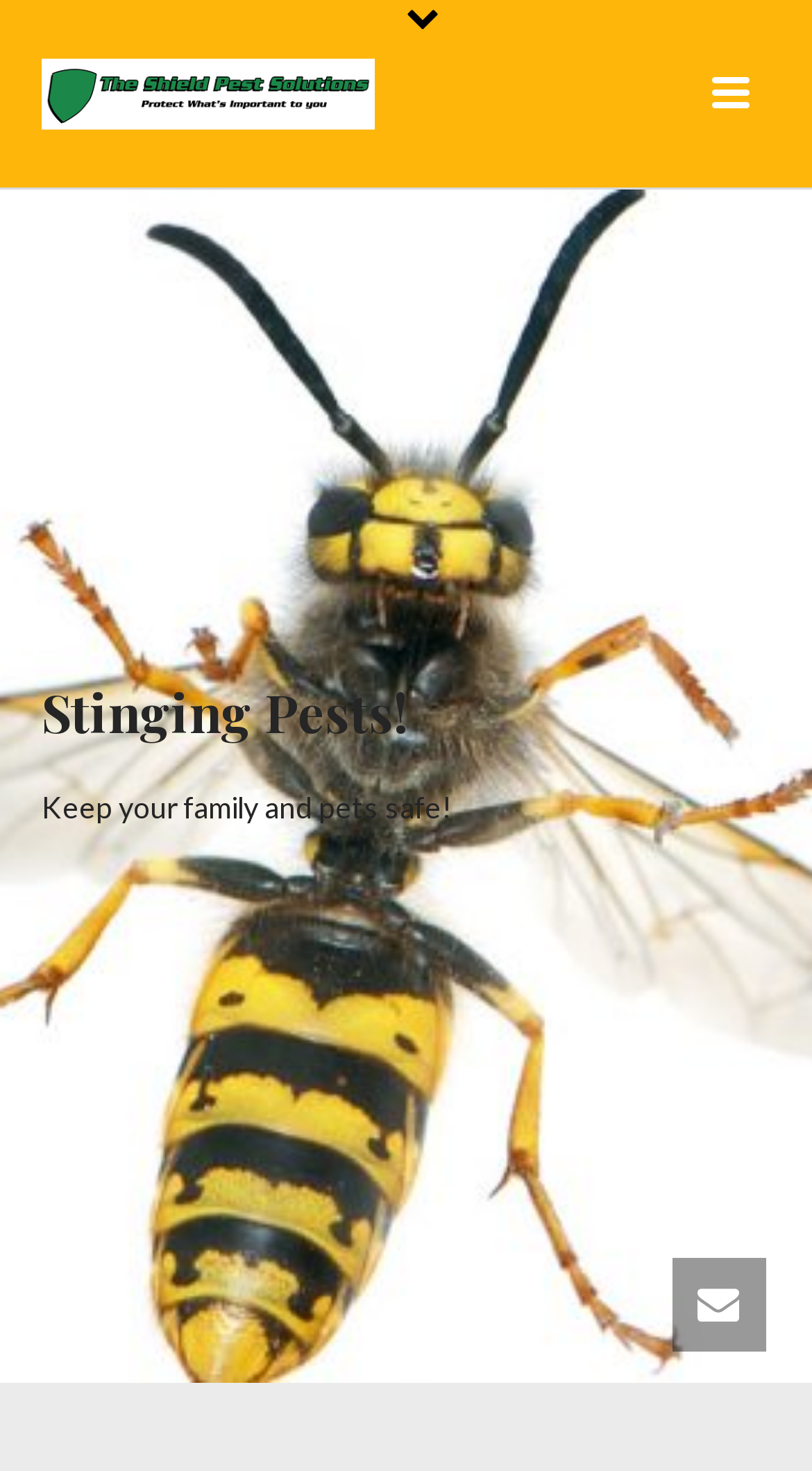What is the main theme of this webpage?
Please answer the question with as much detail and depth as you can.

Based on the images and text on the webpage, it appears to be focused on pest control services, with mentions of stinging pests, mice, rats, fleas, and other parasites.